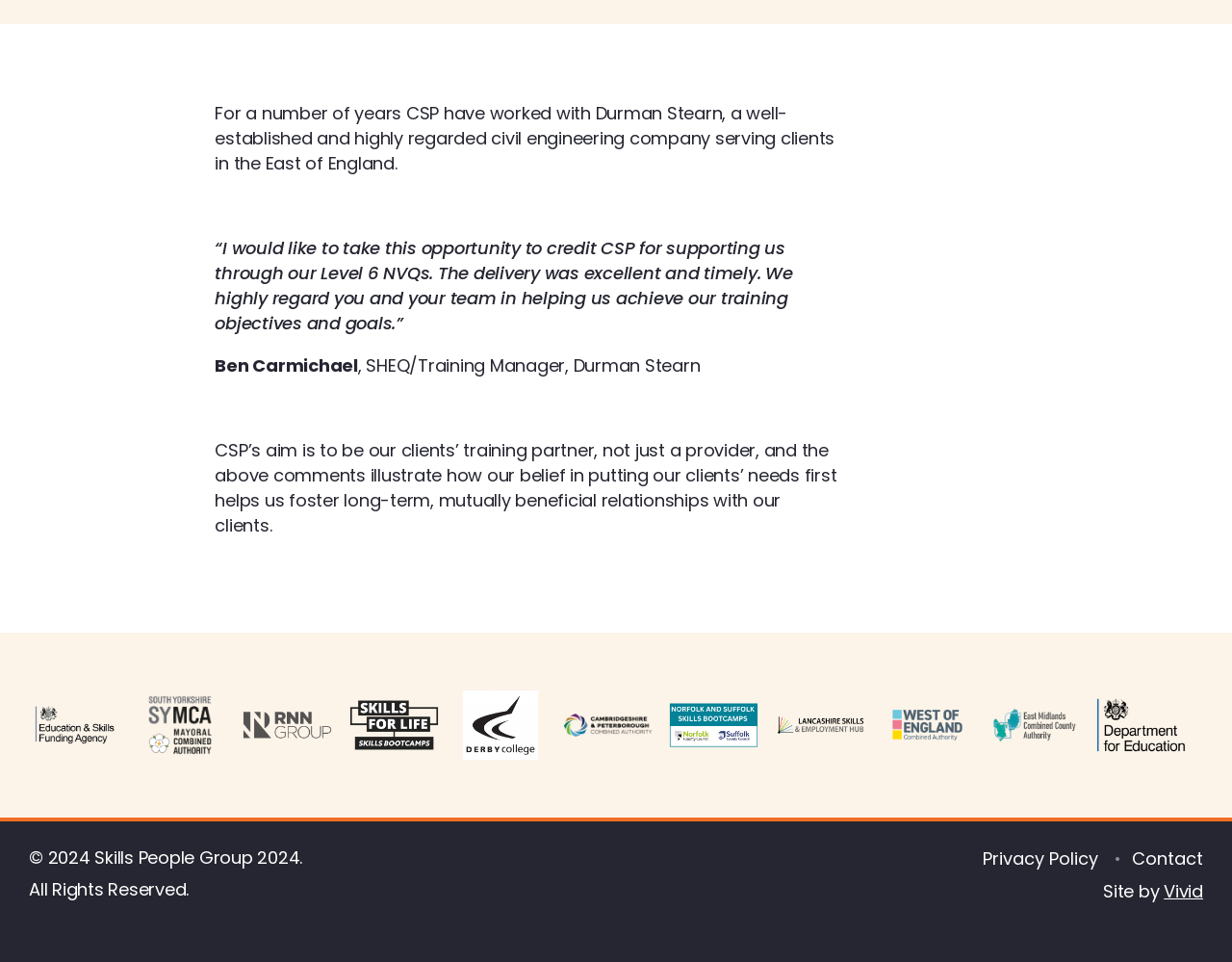Determine the bounding box coordinates of the UI element described below. Use the format (top-left x, top-left y, bottom-right x, bottom-right y) with floating point numbers between 0 and 1: Privacy Policy

[0.786, 0.88, 0.903, 0.905]